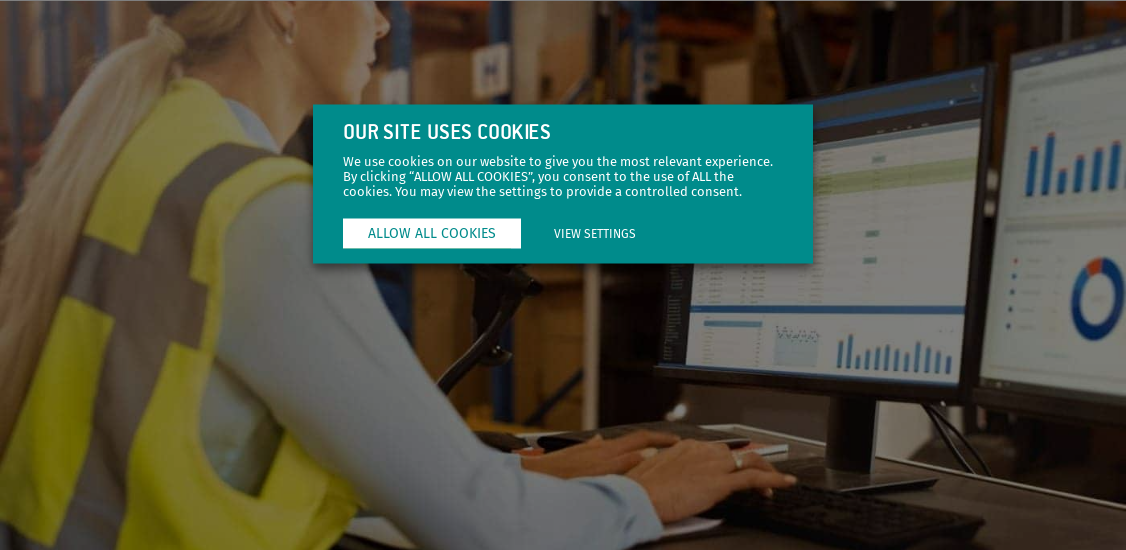Describe all the important aspects and features visible in the image.

The image depicts a warehouse manager engaged in inventory management at a computer station. The individual, dressed in a safety vest, is intently examining data displayed on multiple monitors. The screens exhibit various graphs and charts, indicative of inventory levels and analytics, essential for maintaining an organized and efficient warehouse operation. In the foreground, a cookie consent banner overlays the image, reminding users about cookie usage on the website, with options to allow all cookies or adjust settings. This visual encapsulates the intersection of technology and inventory management, highlighting the importance of data-driven decision-making in modern logistics.